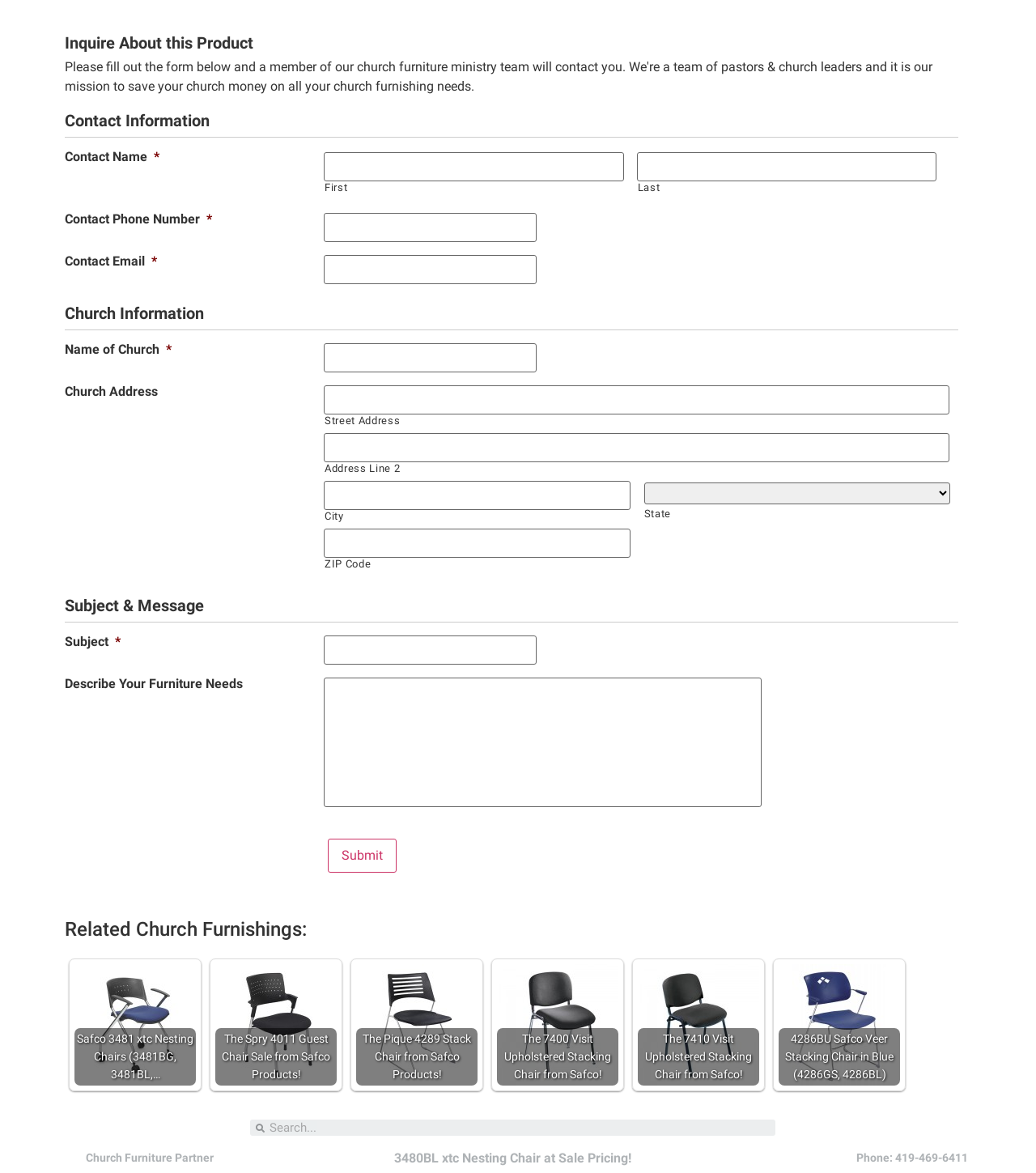Could you highlight the region that needs to be clicked to execute the instruction: "View the 3481 xtc Nesting Chairs product"?

[0.072, 0.822, 0.189, 0.926]